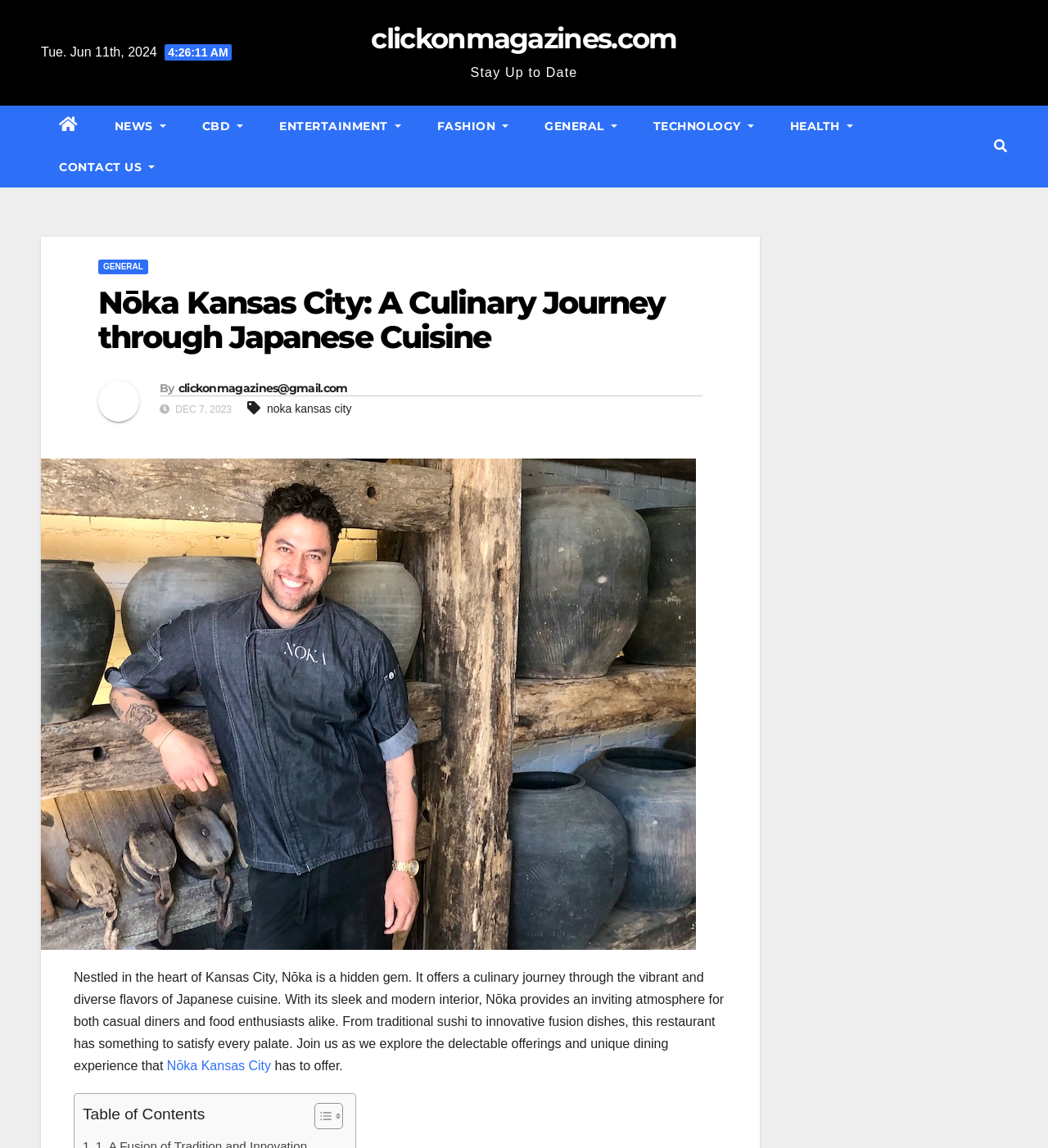Please look at the image and answer the question with a detailed explanation: What is the purpose of the button with a toggle icon?

I found a button element with a toggle icon and bounding box coordinates [0.288, 0.96, 0.324, 0.99]. This button is located near a StaticText element with the text 'Table of Contents', so I inferred that the purpose of this button is to toggle the display of the table of contents.